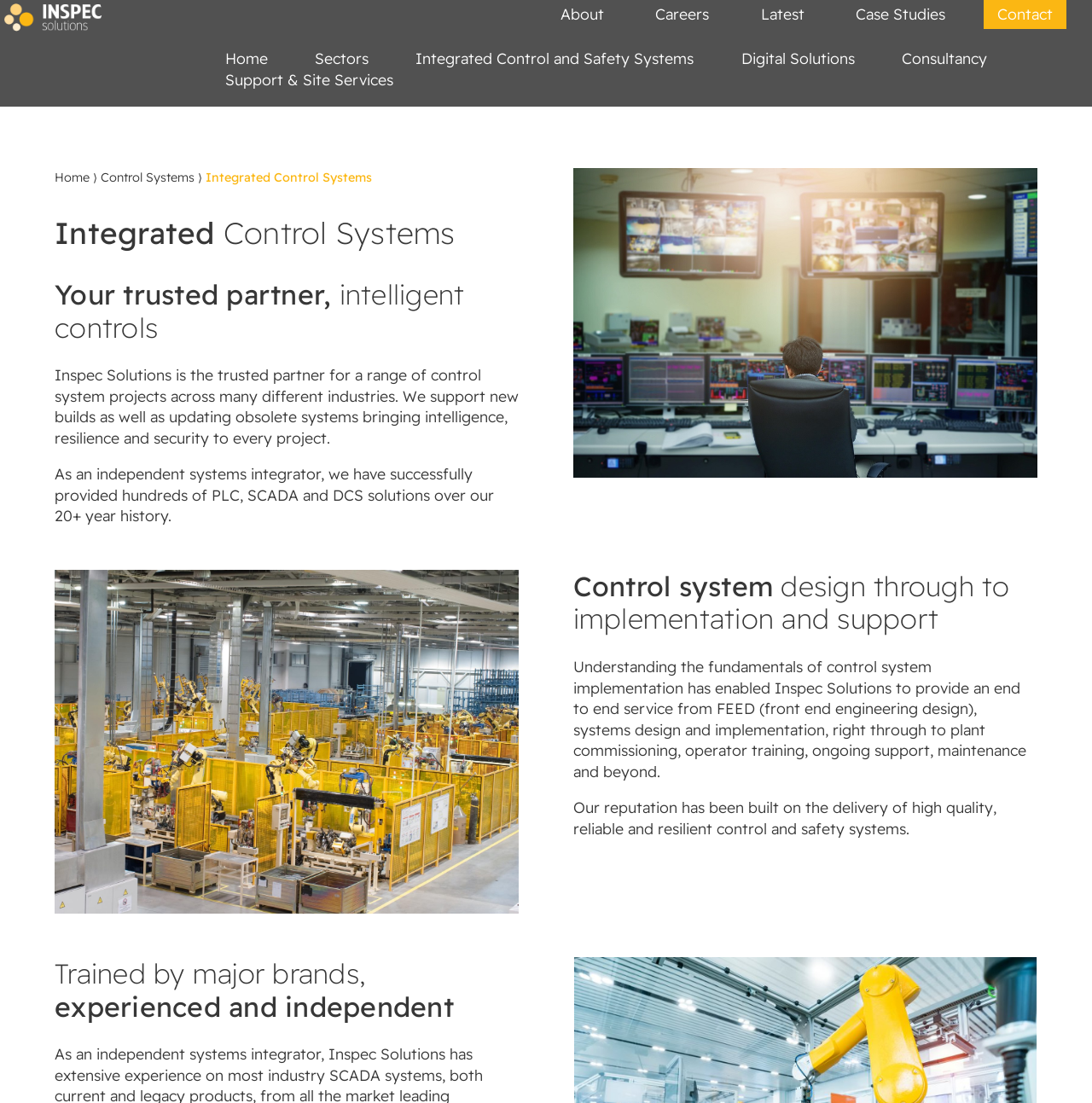Refer to the screenshot and answer the following question in detail:
What services does the company provide?

The company provides control system design and implementation services, as mentioned in the static text element 'Control system design through to implementation and support'.